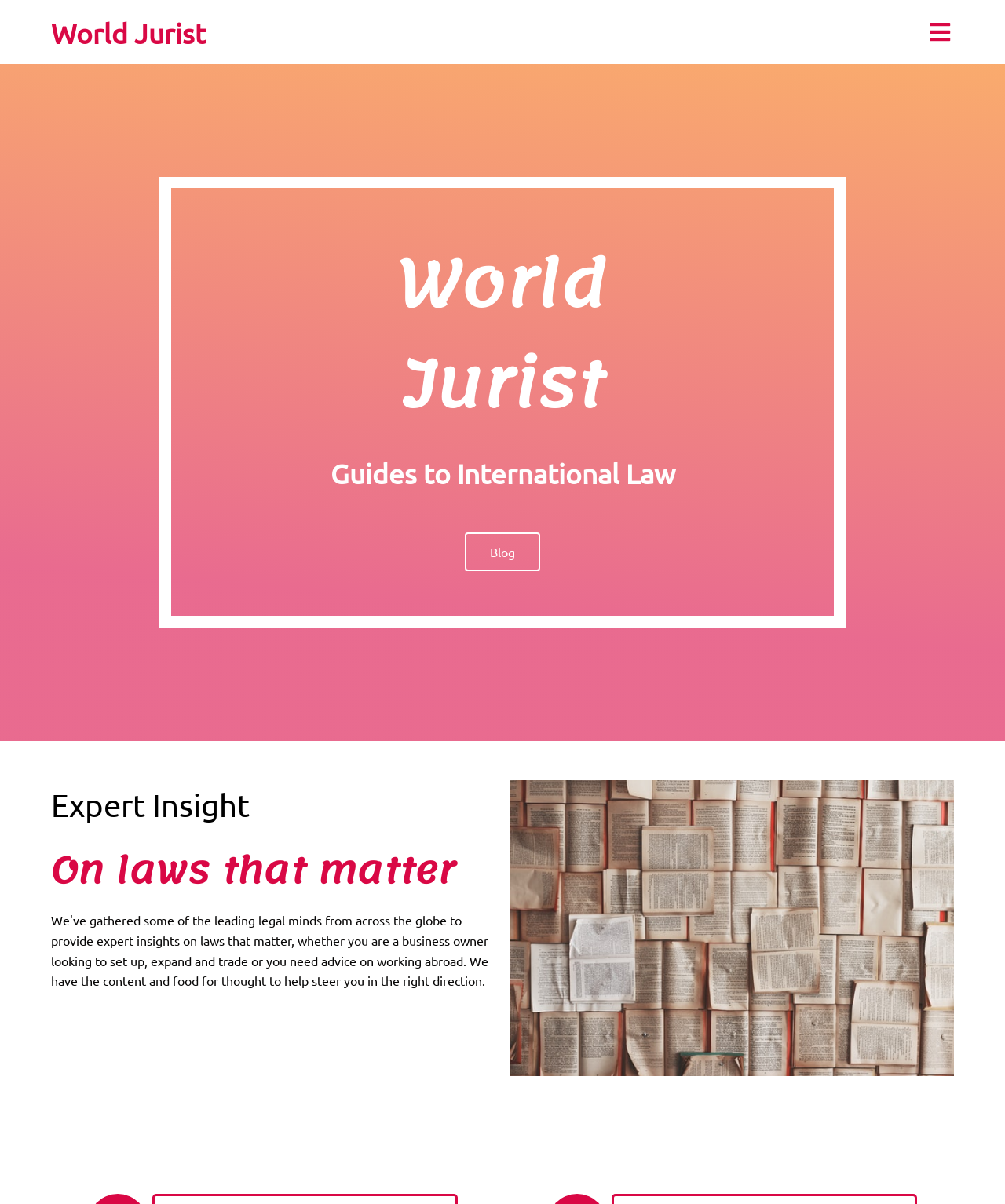Given the description of a UI element: "World Jurist", identify the bounding box coordinates of the matching element in the webpage screenshot.

[0.051, 0.007, 0.492, 0.046]